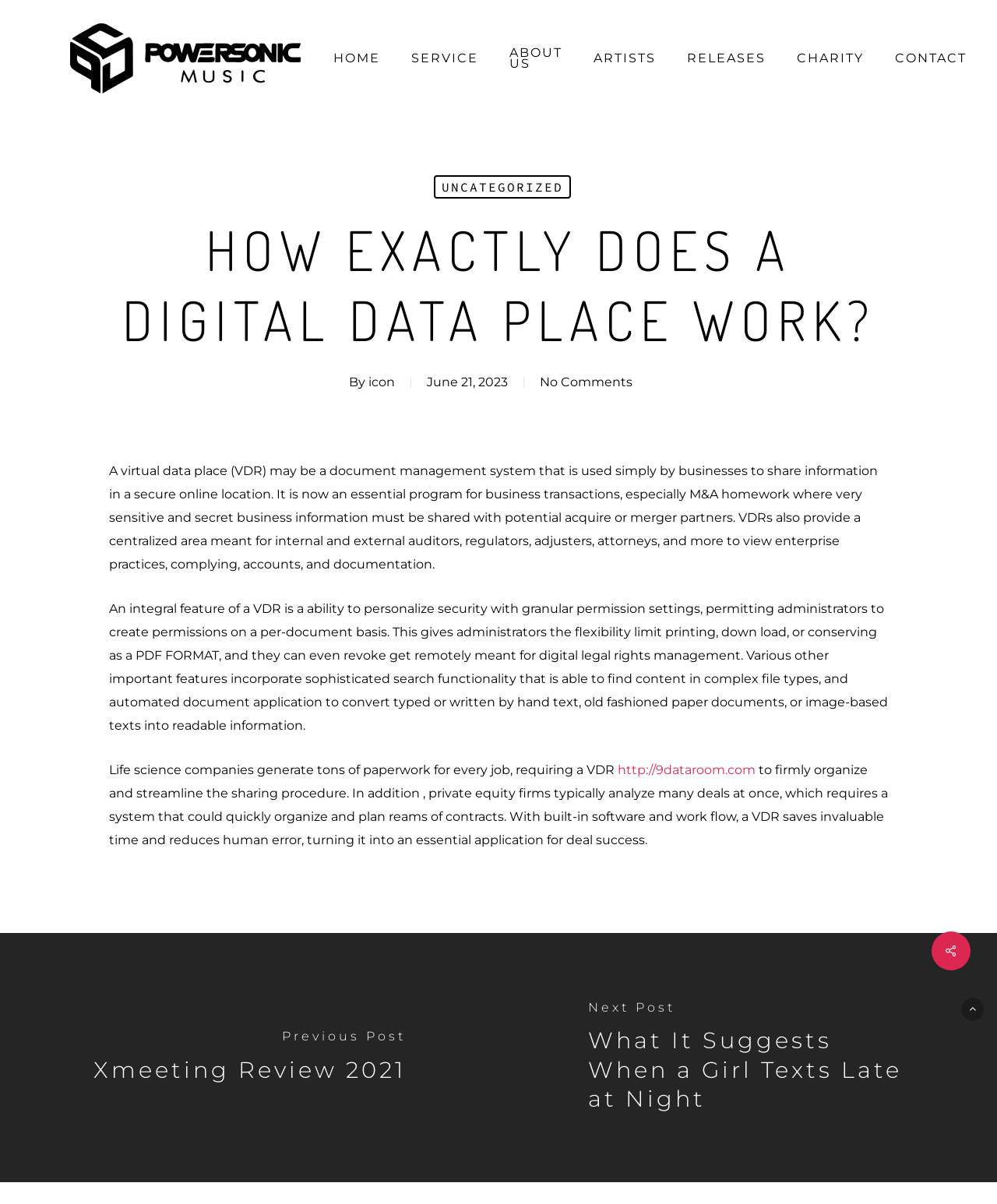Please find and report the bounding box coordinates of the element to click in order to perform the following action: "Go to Raleigh". The coordinates should be expressed as four float numbers between 0 and 1, in the format [left, top, right, bottom].

None